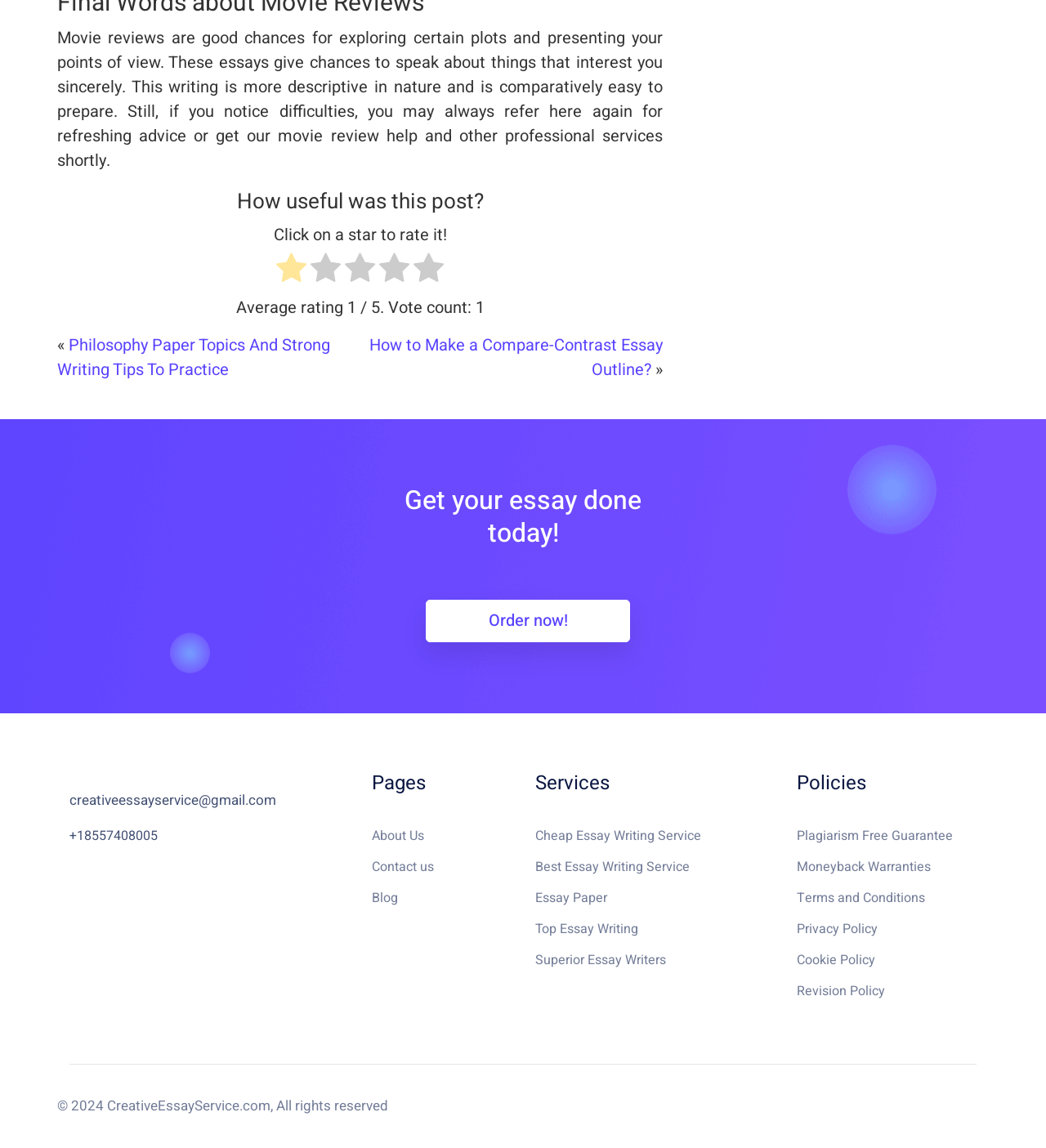What services are offered by the website?
Please describe in detail the information shown in the image to answer the question.

The webpage provides links to various essay writing services, including 'Cheap Essay Writing Service', 'Best Essay Writing Service', and 'Essay Paper'. This suggests that the website offers a range of essay writing services to its users.